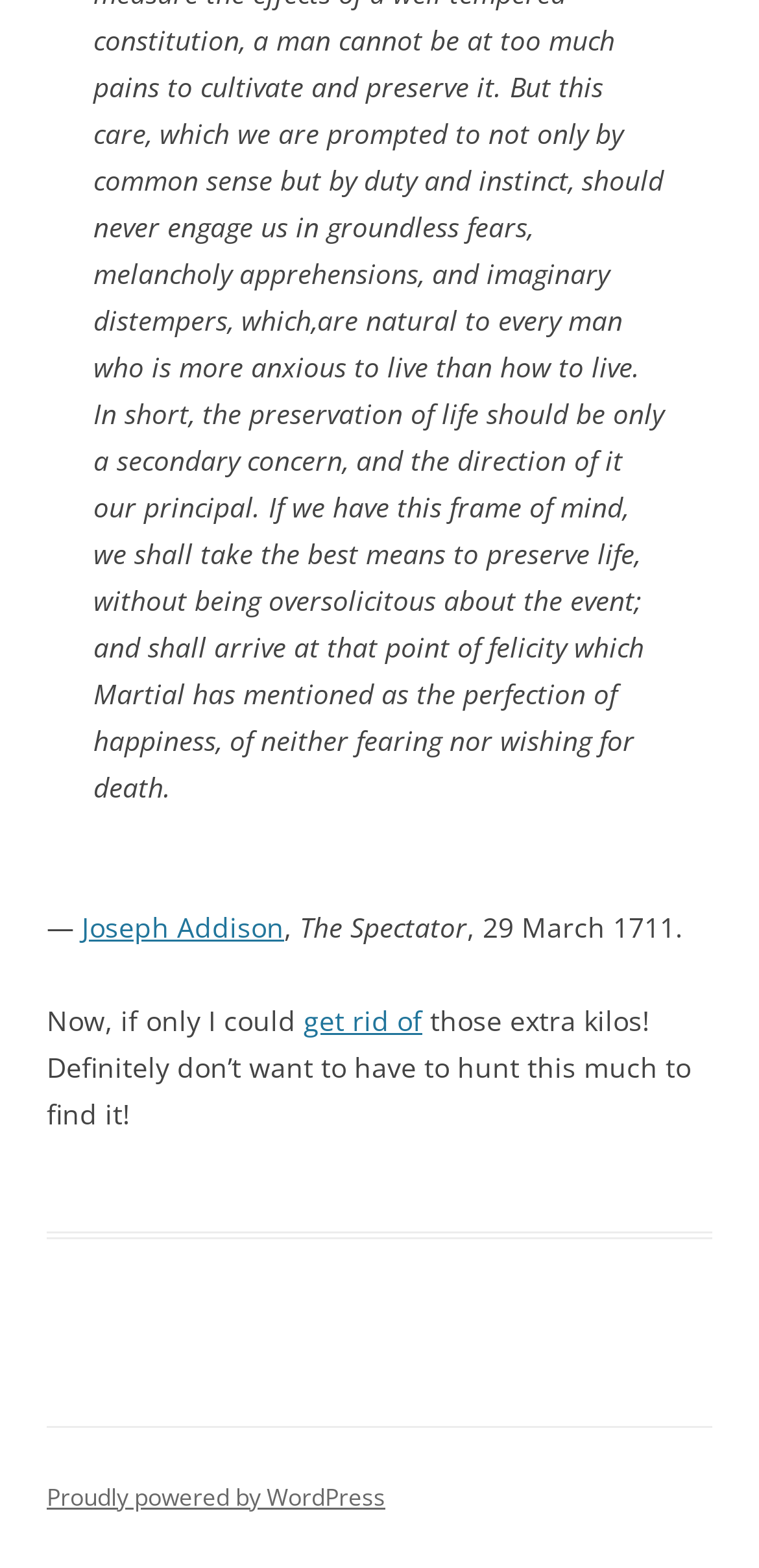What is the platform powering the website?
Based on the content of the image, thoroughly explain and answer the question.

The platform powering the website is WordPress, which is found in the link element at the bottom of the webpage with the text 'Proudly powered by WordPress'.